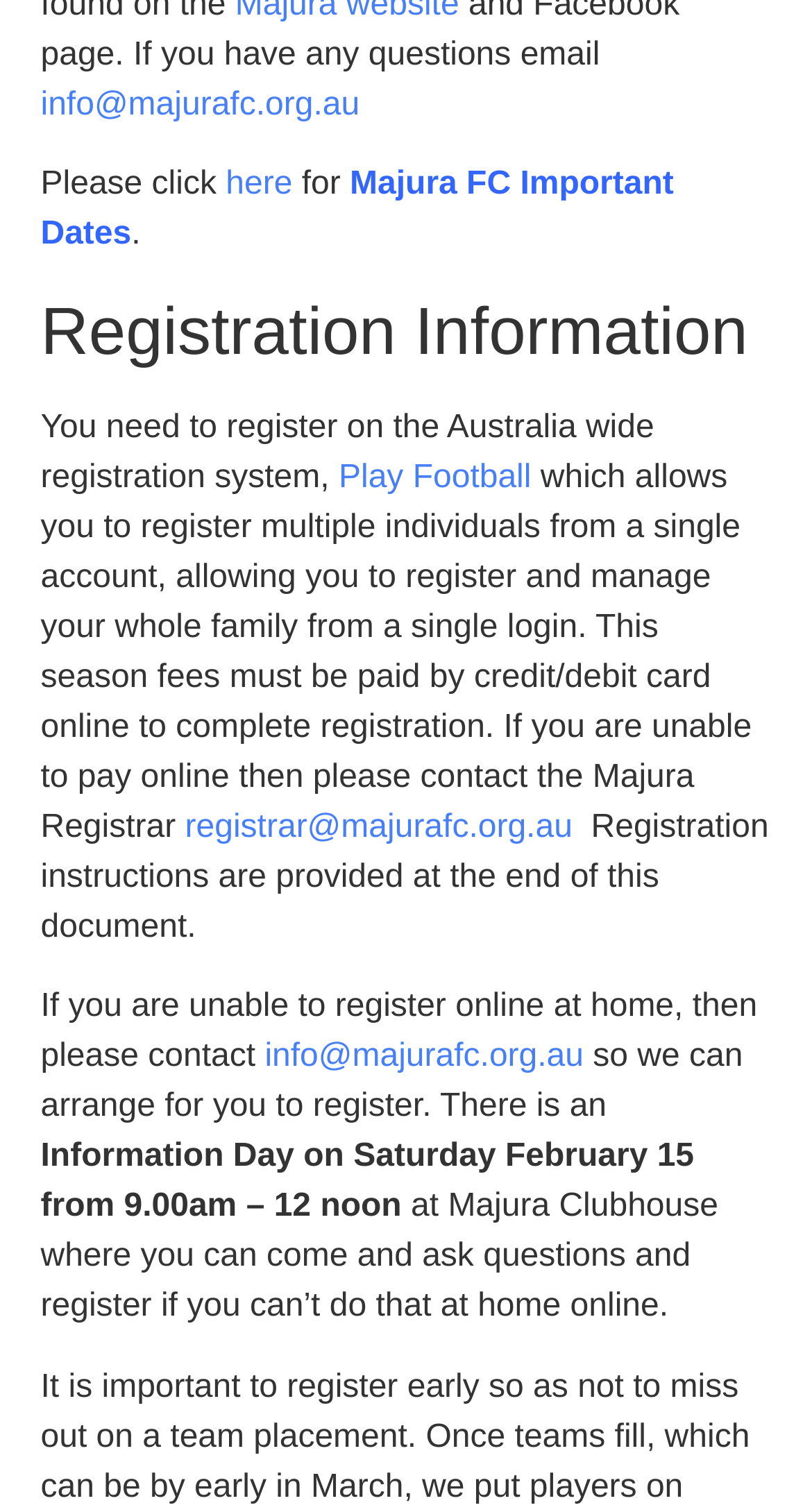How do I register for Majura FC?
Look at the image and provide a detailed response to the question.

I found this information by reading the text that says 'You need to register on the Australia wide registration system, which allows you to register multiple individuals from a single account...'.